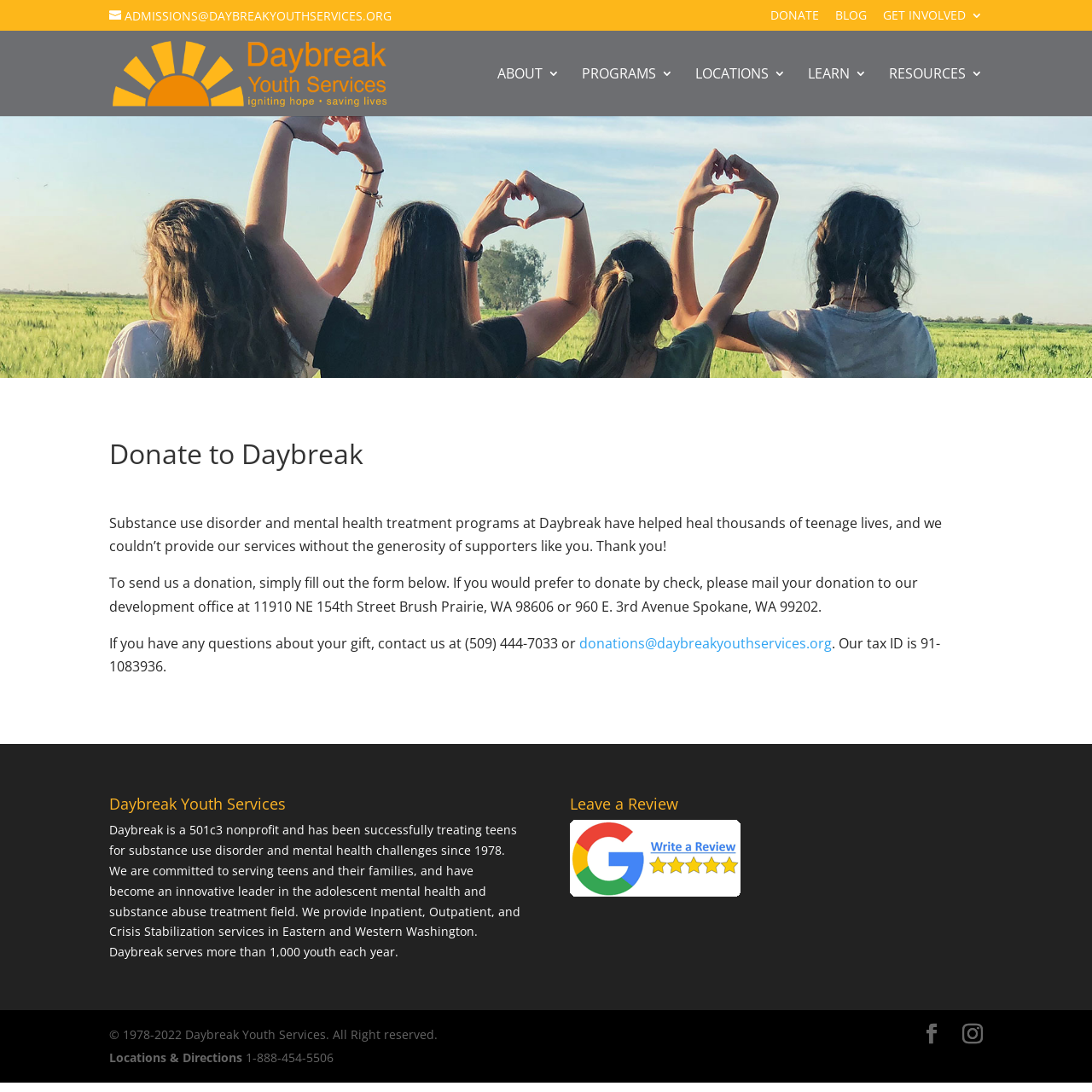Answer in one word or a short phrase: 
What is the organization's name?

Daybreak Youth Services